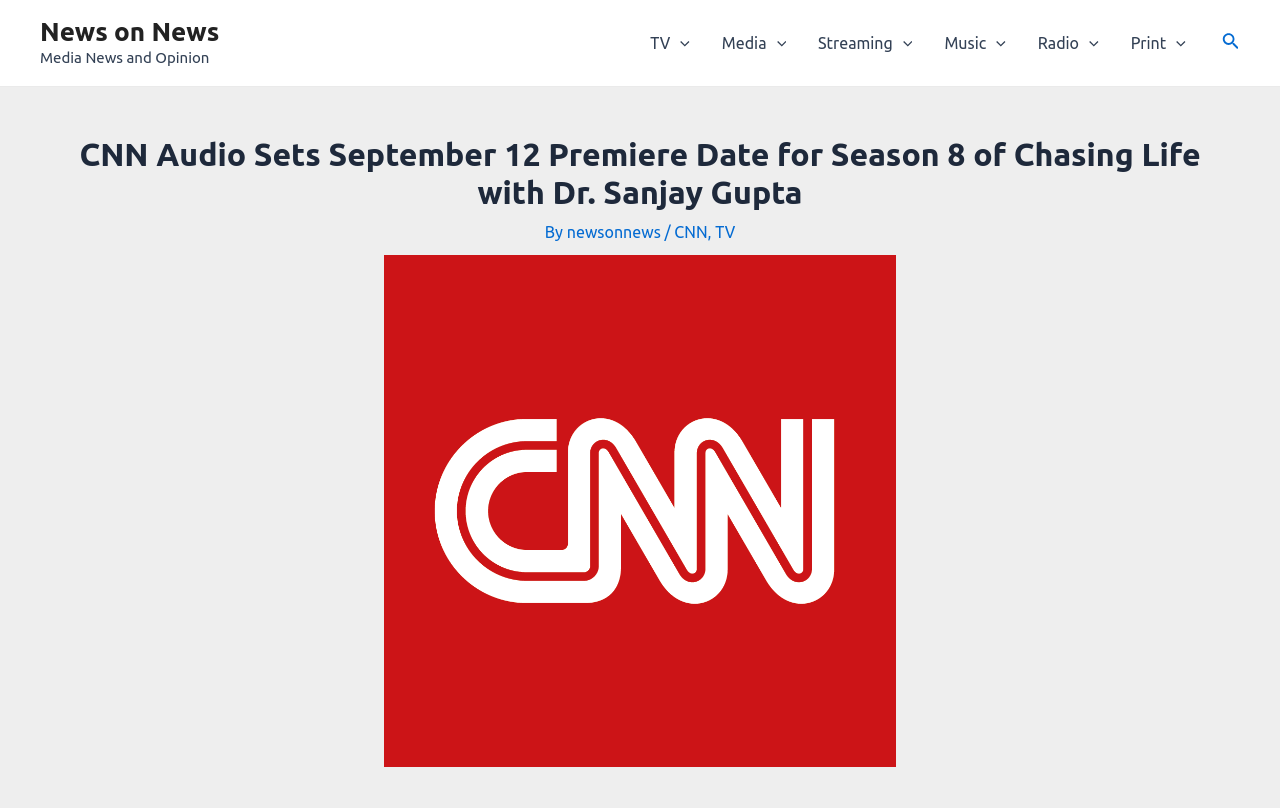Kindly determine the bounding box coordinates of the area that needs to be clicked to fulfill this instruction: "Read article by newsonnews".

[0.443, 0.277, 0.519, 0.299]